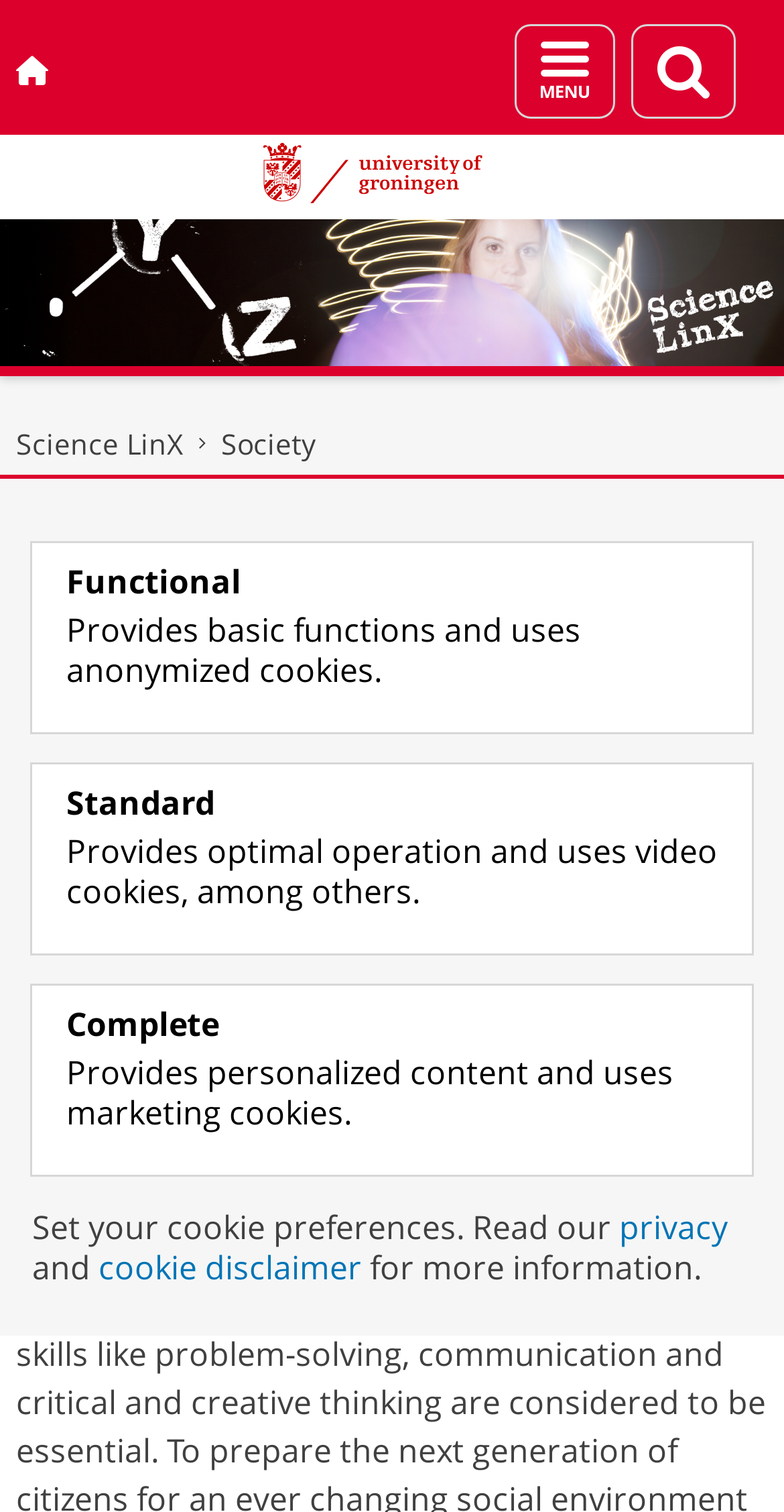Please use the details from the image to answer the following question comprehensively:
What is the name of the project?

The name of the project can be found in the heading element with the text 'STEAMitUP' at the top of the webpage.